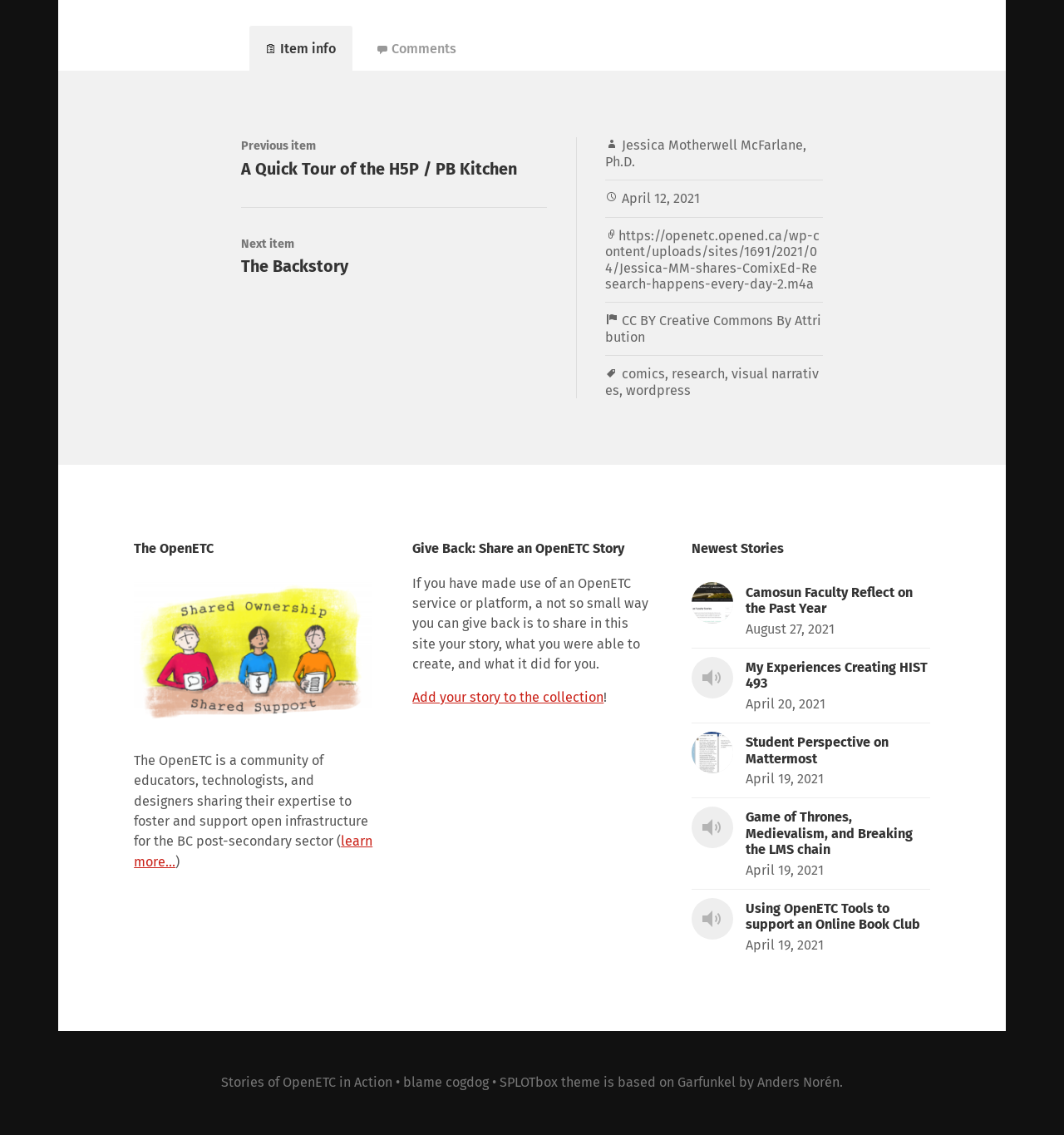Analyze the image and provide a detailed answer to the question: What is the purpose of the 'Give Back' section?

The answer can be found by looking at the heading element with the text 'Give Back: Share an OpenETC Story' and the StaticText element with the text 'If you have made use of an OpenETC service or platform, a not so small way you can give back is to share in this site your story, what you were able to create, and what it did for you.' which suggests that the purpose of the 'Give Back' section is to share OpenETC stories.